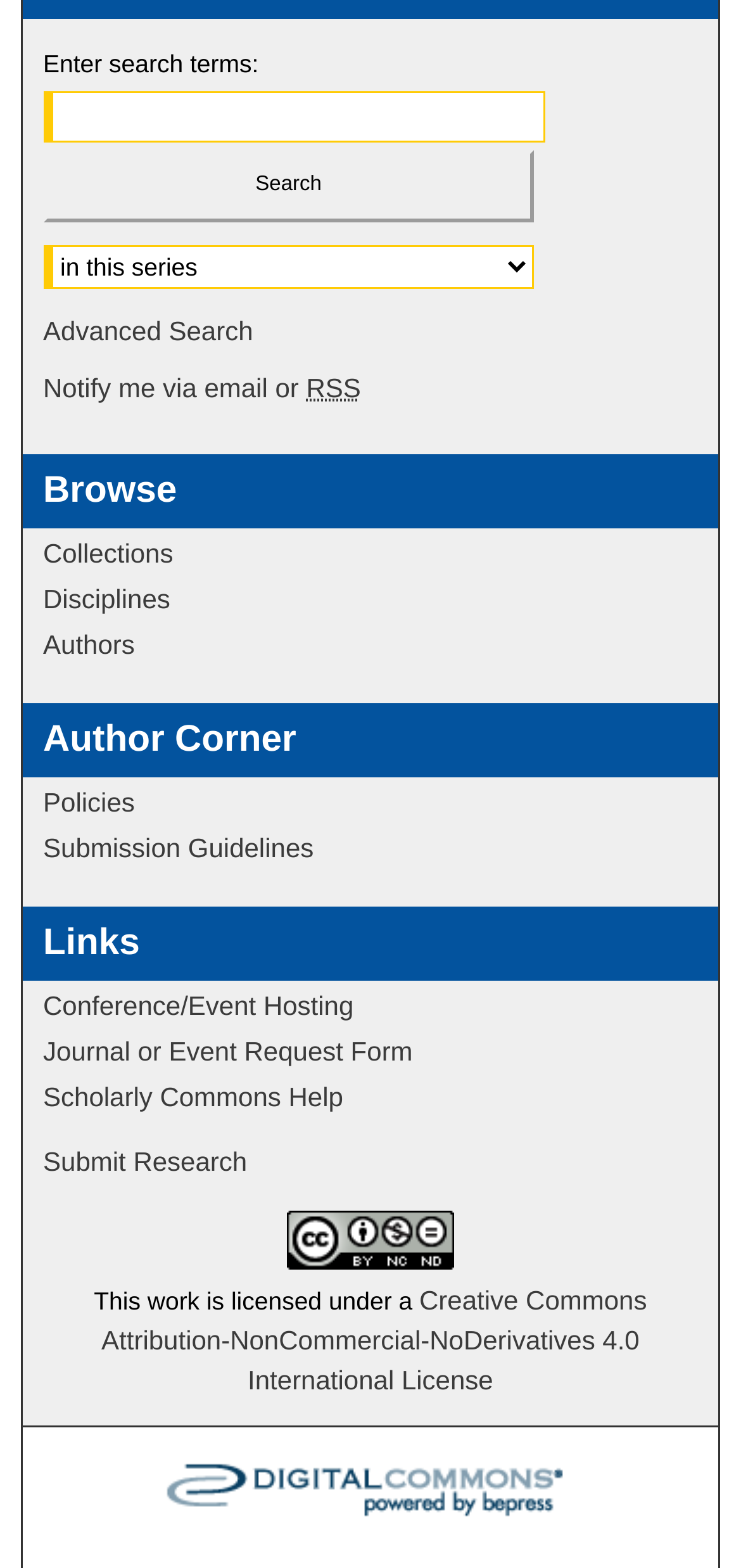What is the purpose of the textbox?
Look at the image and answer the question using a single word or phrase.

Search